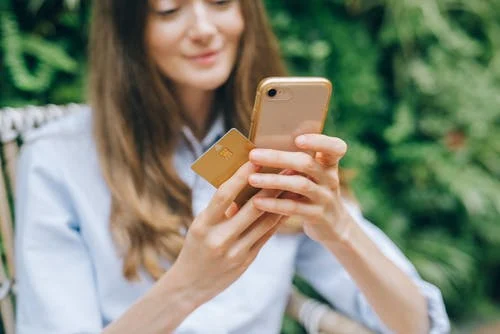What is the atmosphere in the background of the image?
Using the image as a reference, give a one-word or short phrase answer.

Relaxed